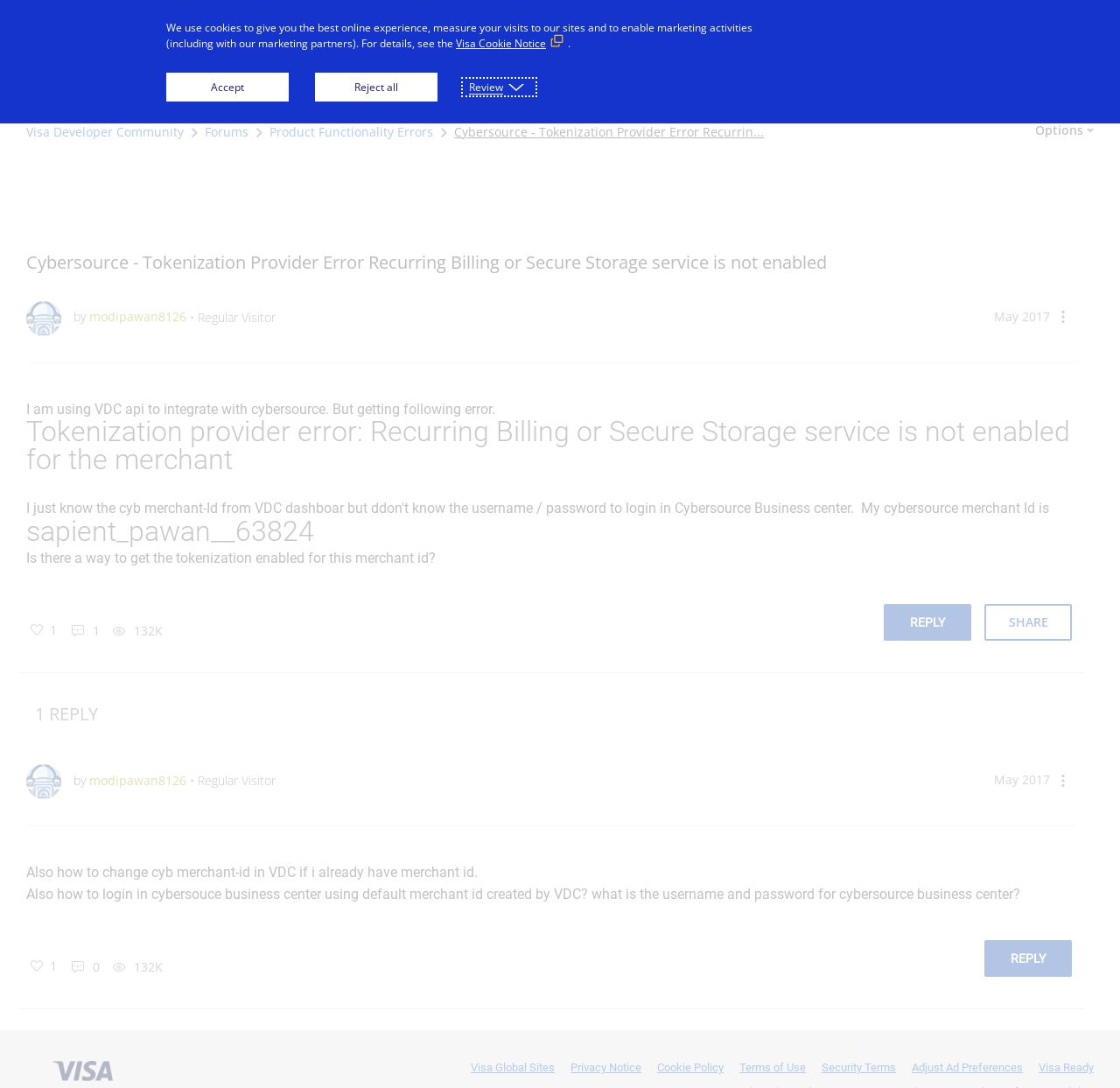How many replies are there to the post?
Give a one-word or short phrase answer based on the image.

1 REPLY